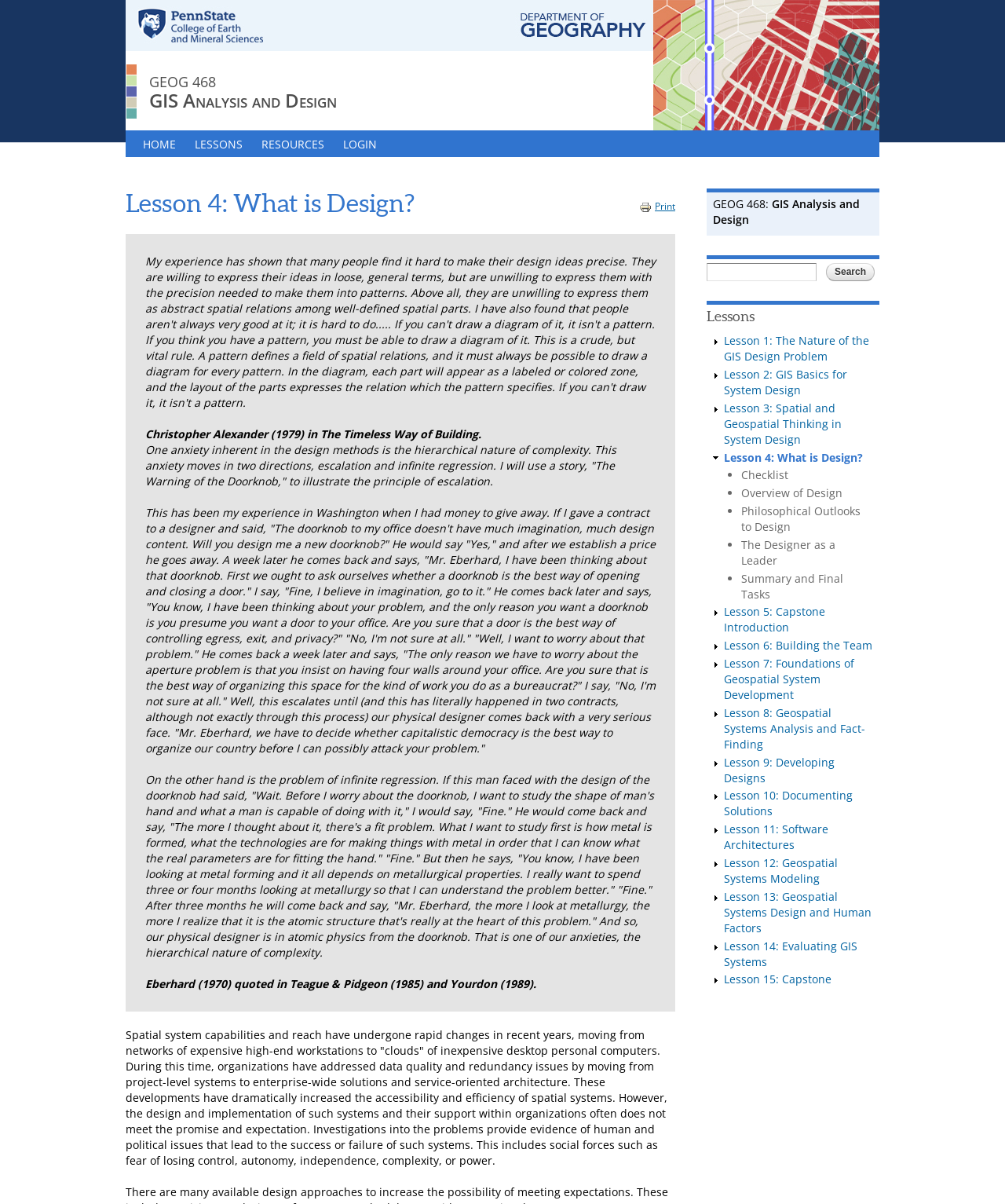Please indicate the bounding box coordinates of the element's region to be clicked to achieve the instruction: "Click on the 'HOME' link". Provide the coordinates as four float numbers between 0 and 1, i.e., [left, top, right, bottom].

[0.133, 0.108, 0.184, 0.13]